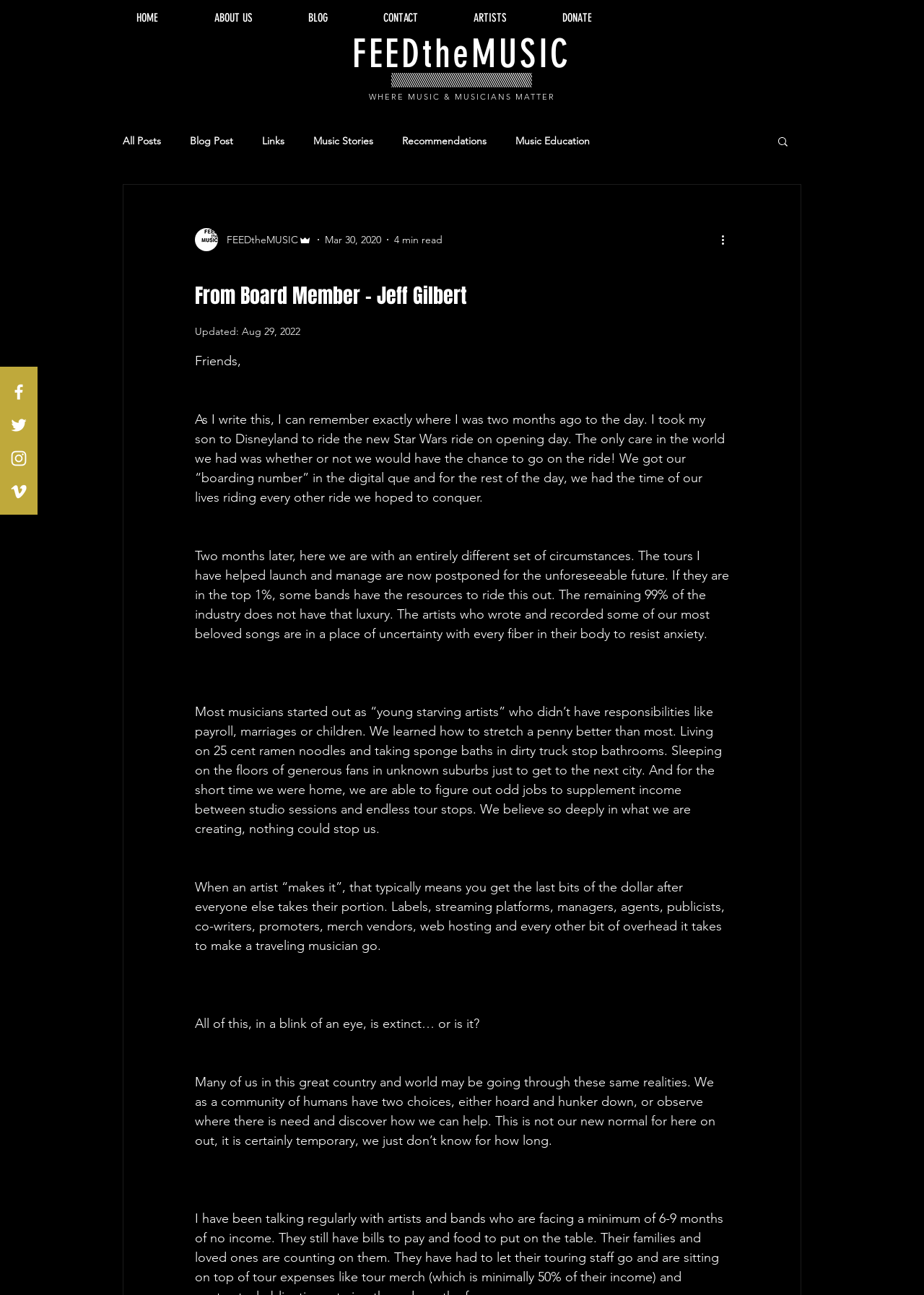Using the provided element description: "DONATE", determine the bounding box coordinates of the corresponding UI element in the screenshot.

[0.578, 0.0, 0.67, 0.028]